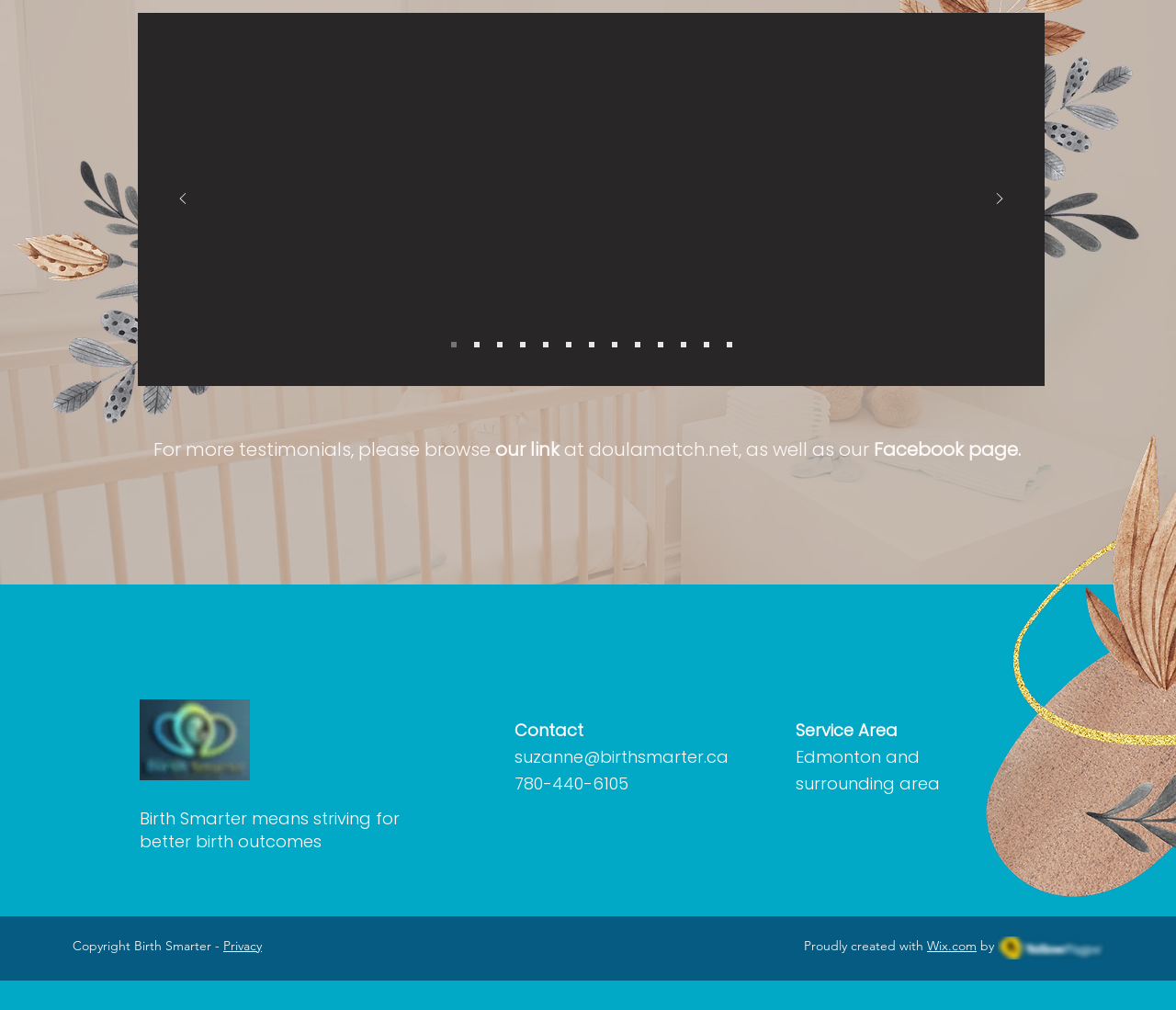Please find the bounding box coordinates of the element that needs to be clicked to perform the following instruction: "Click the Previous button". The bounding box coordinates should be four float numbers between 0 and 1, represented as [left, top, right, bottom].

[0.14, 0.178, 0.171, 0.217]